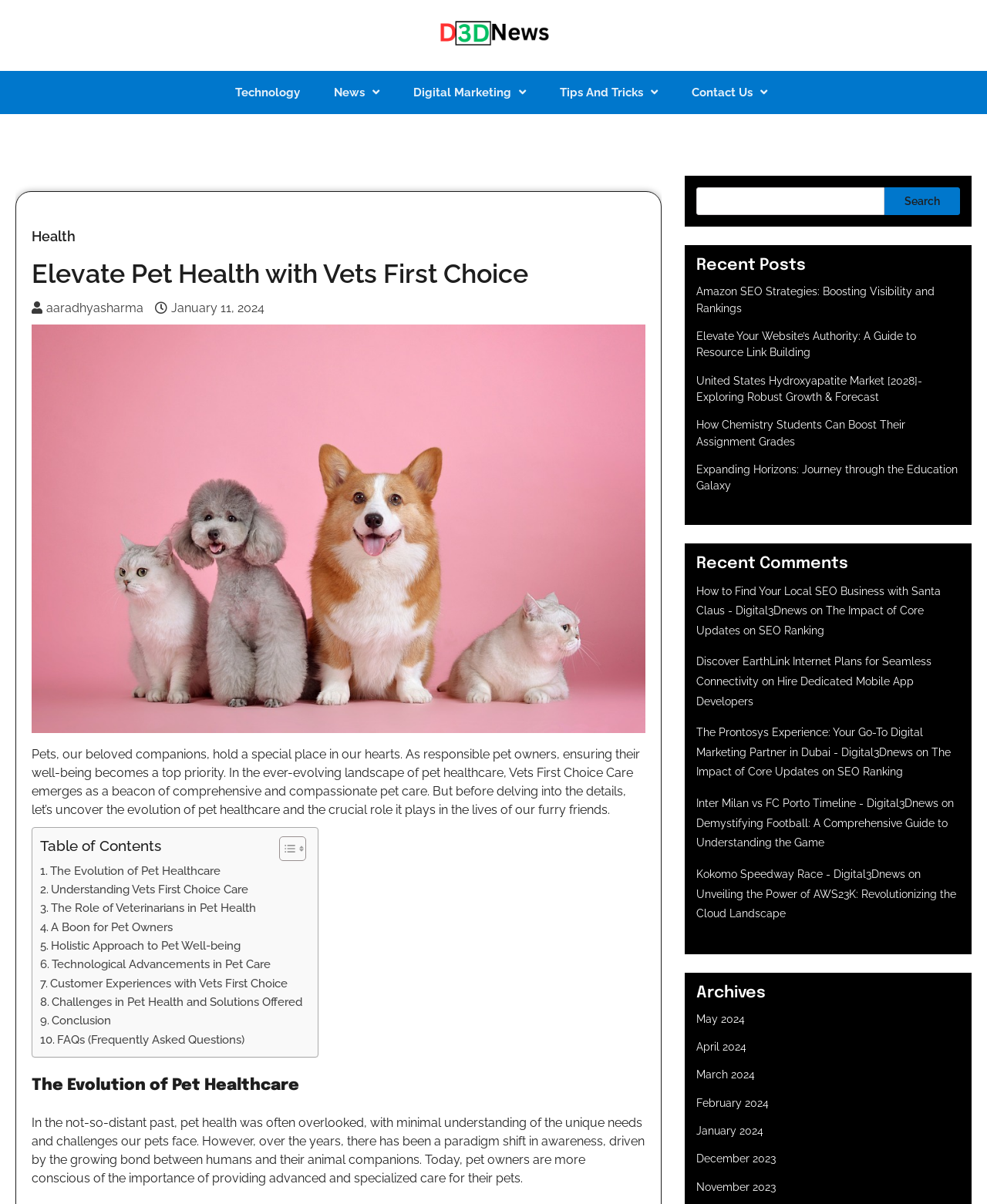Identify the bounding box coordinates for the element that needs to be clicked to fulfill this instruction: "Toggle Table of Content". Provide the coordinates in the format of four float numbers between 0 and 1: [left, top, right, bottom].

[0.271, 0.694, 0.306, 0.716]